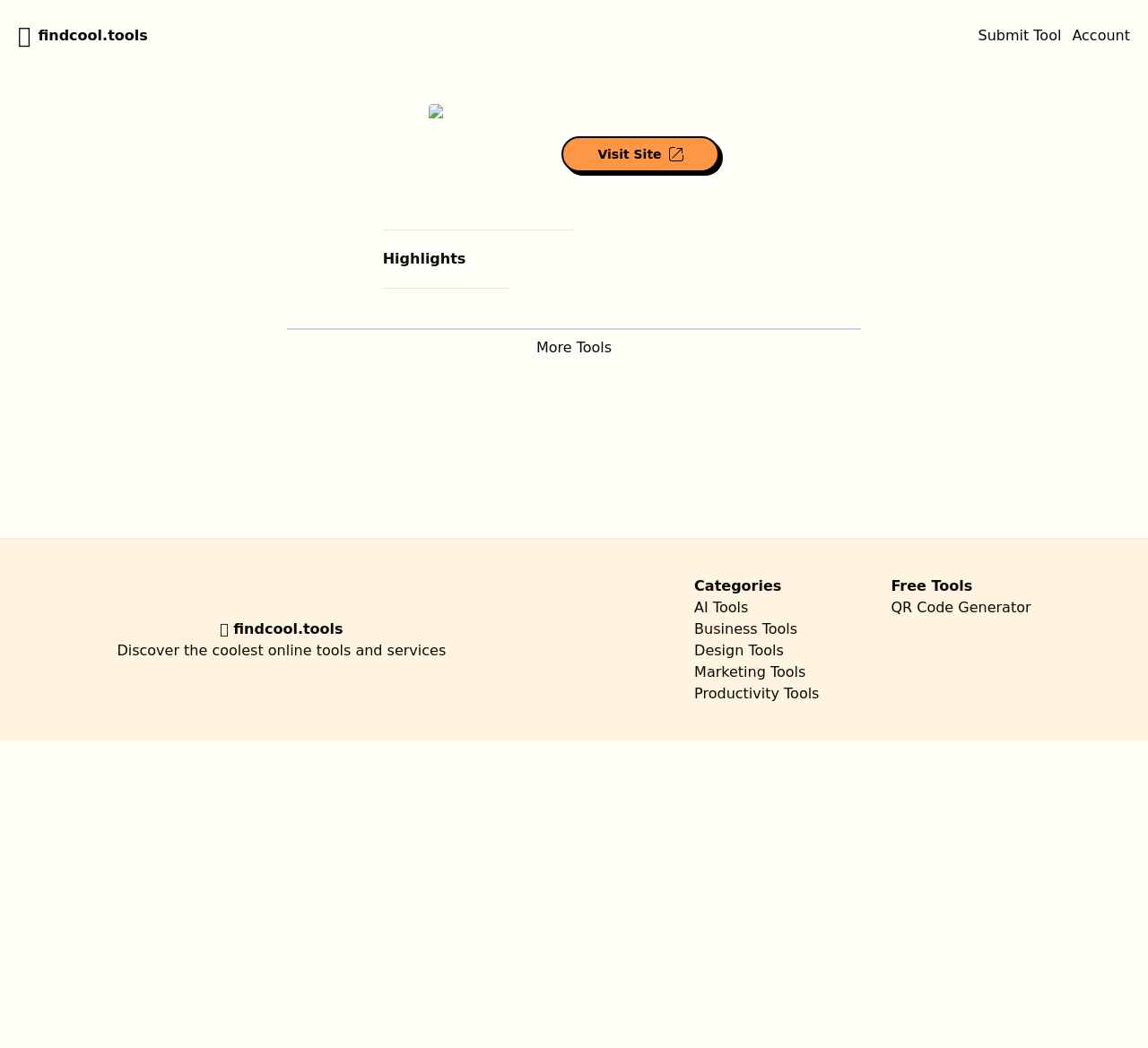Can you give a comprehensive explanation to the question given the content of the image?
What is the text above the 'Categories' section?

The text above the 'Categories' section can be found in the middle section of the webpage, where it says 'Discover the coolest online tools and services'.